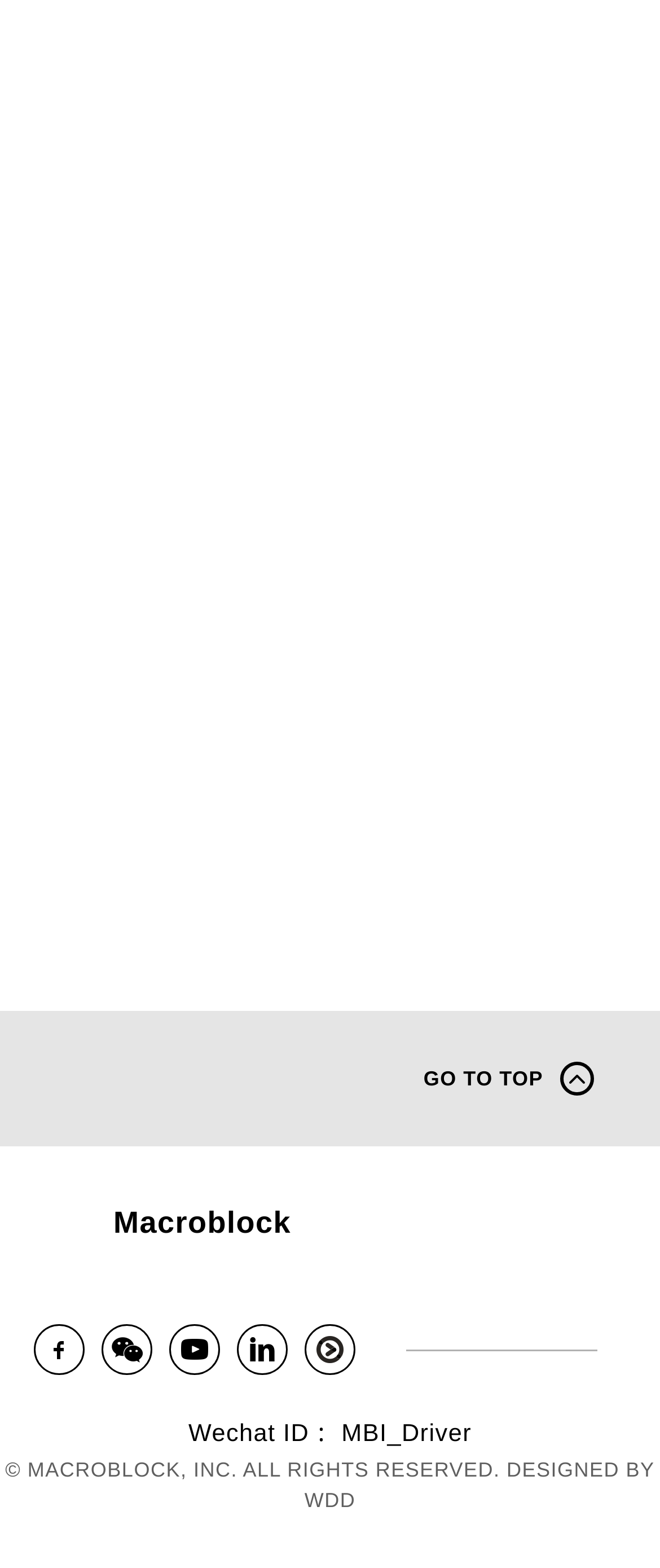Answer the following inquiry with a single word or phrase:
What are the available dimming methods?

12-bit PWM, 12-bit Hybrid, 10-bit PAM